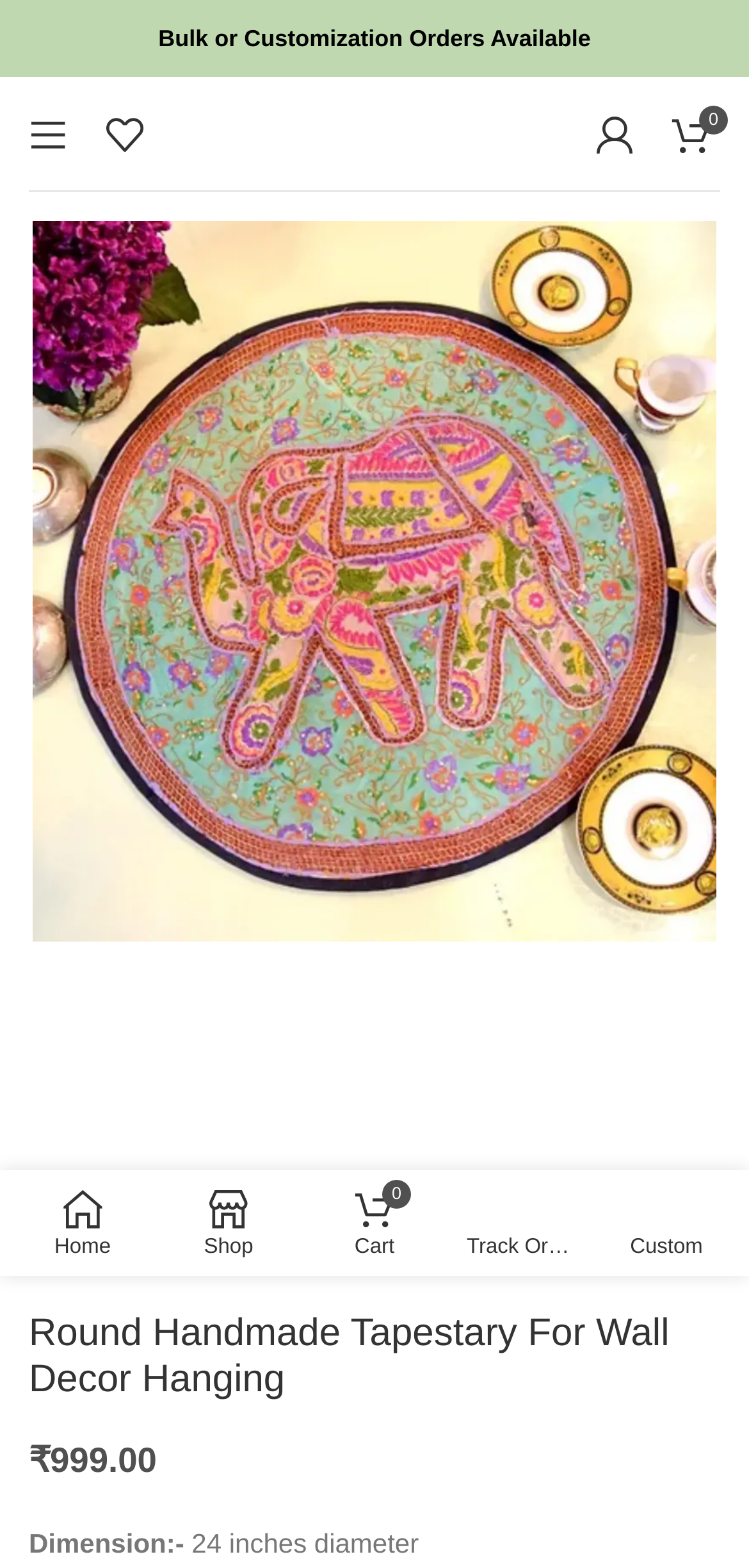Pinpoint the bounding box coordinates of the clickable area needed to execute the instruction: "View wishlist". The coordinates should be specified as four float numbers between 0 and 1, i.e., [left, top, right, bottom].

[0.115, 0.061, 0.218, 0.11]